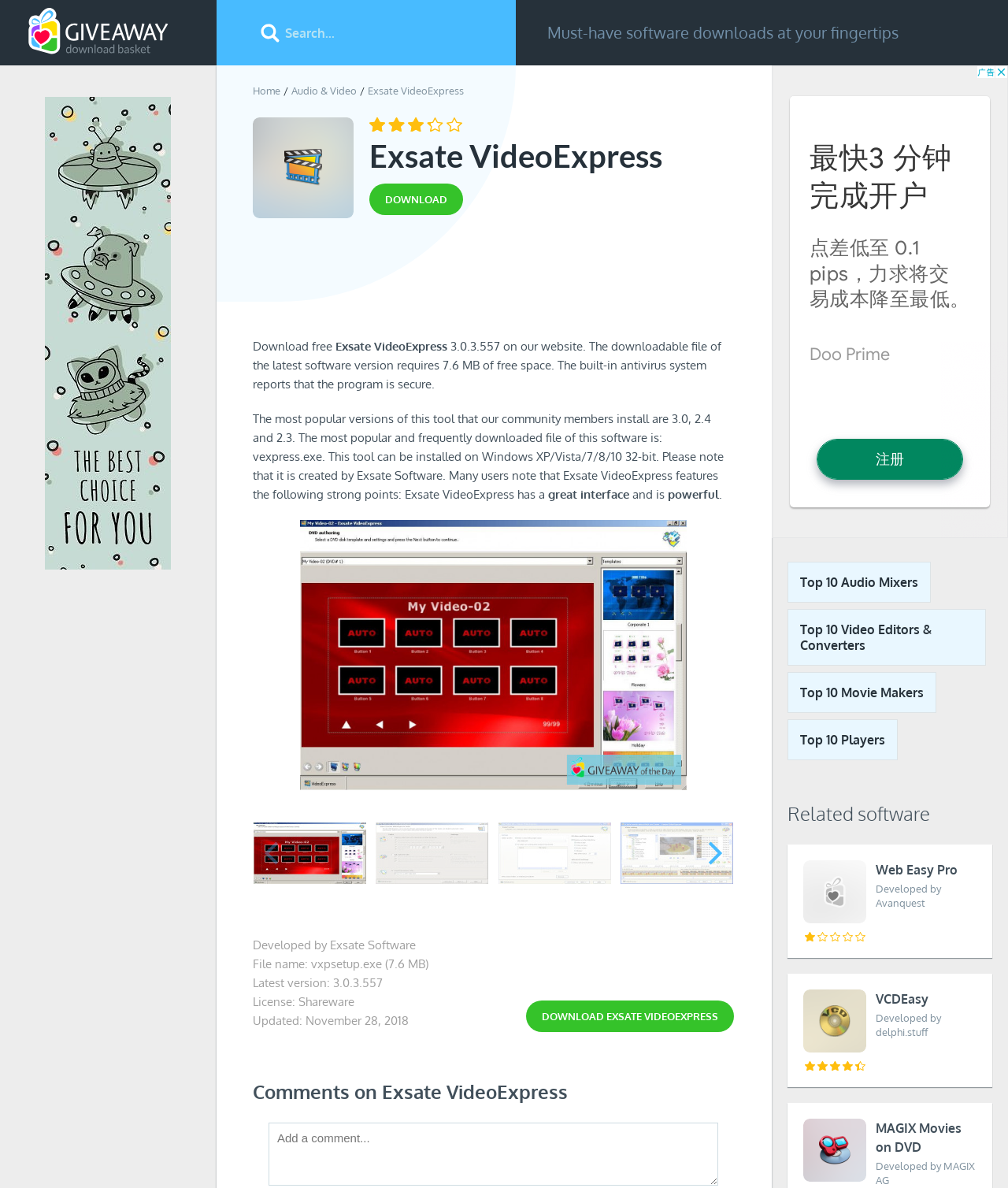Provide a short answer to the following question with just one word or phrase: What is the name of the software being featured?

Exsate VideoExpress